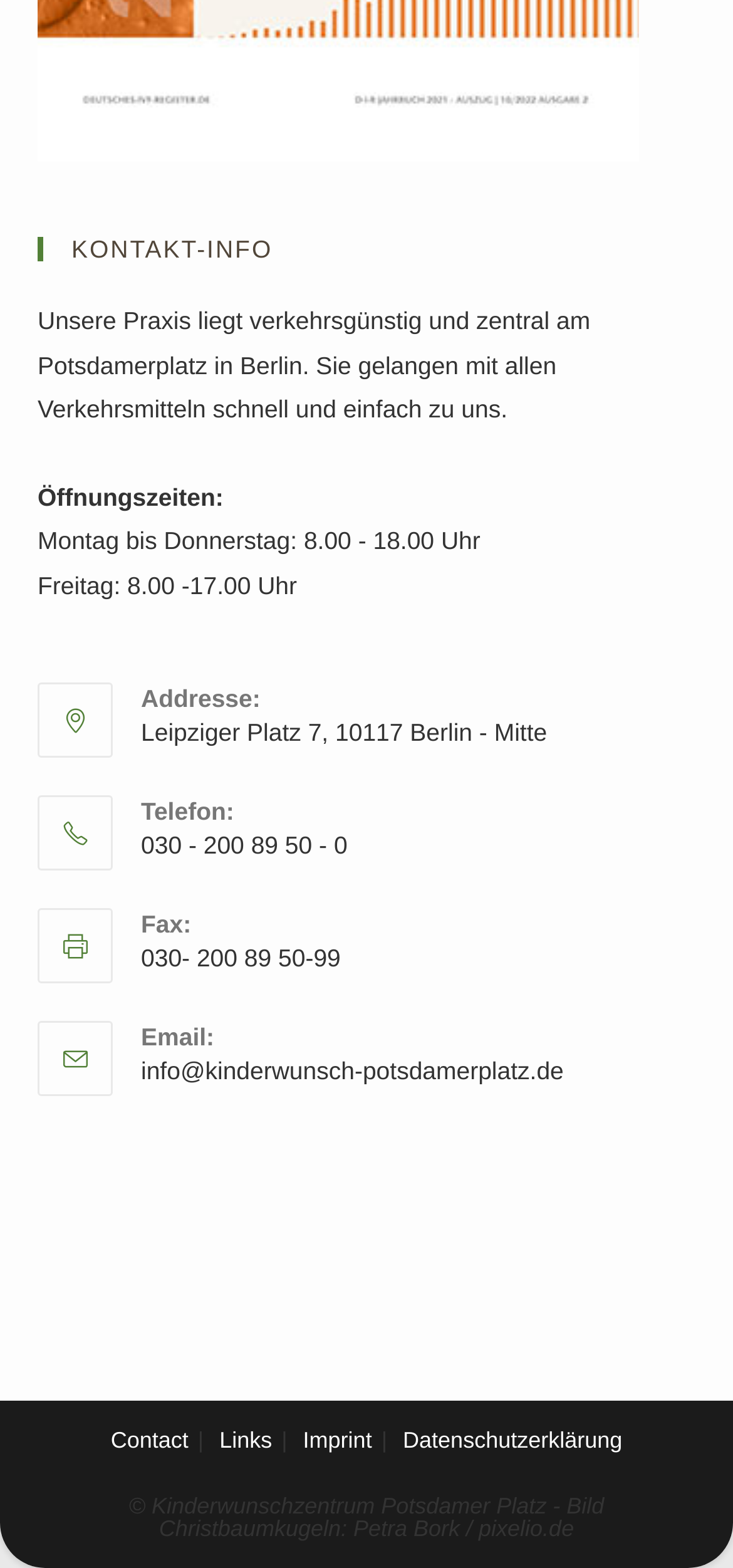What is the phone number of the practice?
Based on the screenshot, respond with a single word or phrase.

030 - 200 89 50 - 0